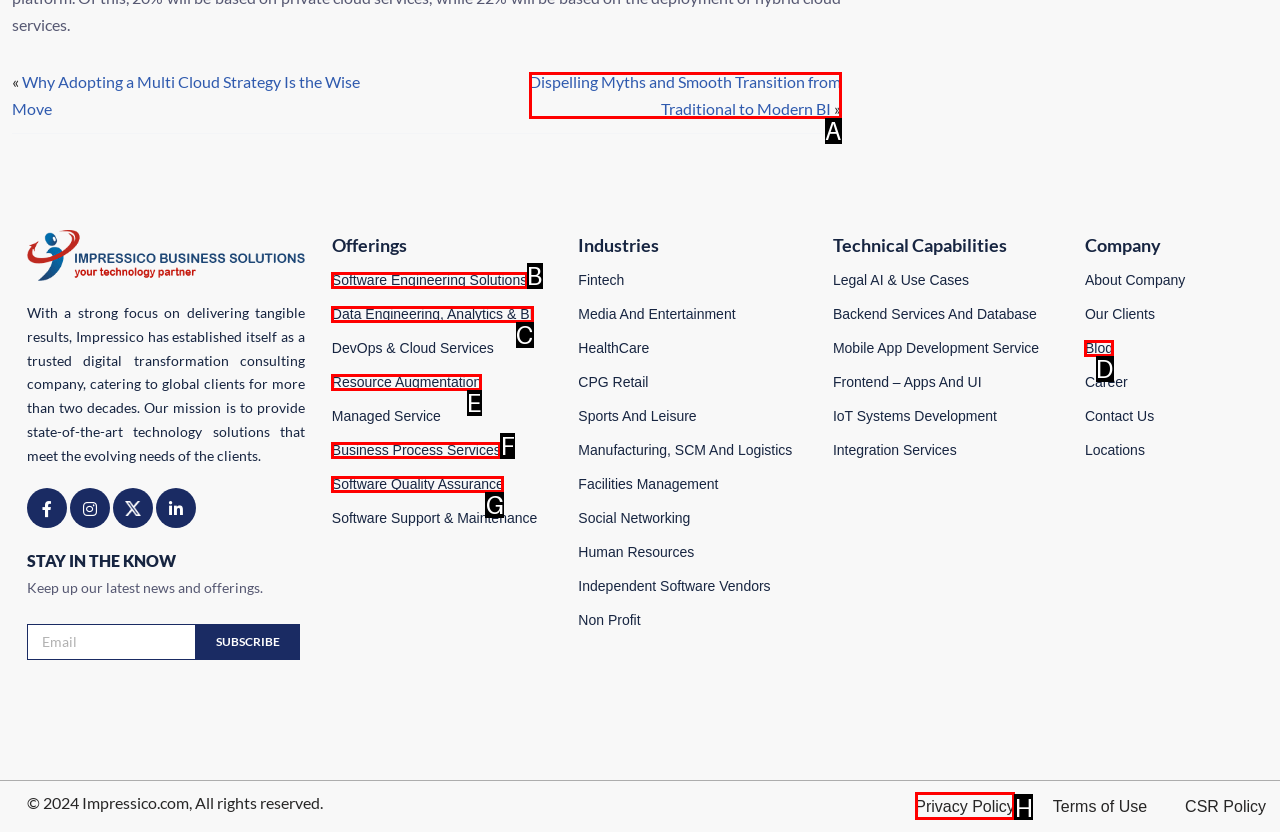Determine the option that aligns with this description: Blog
Reply with the option's letter directly.

D